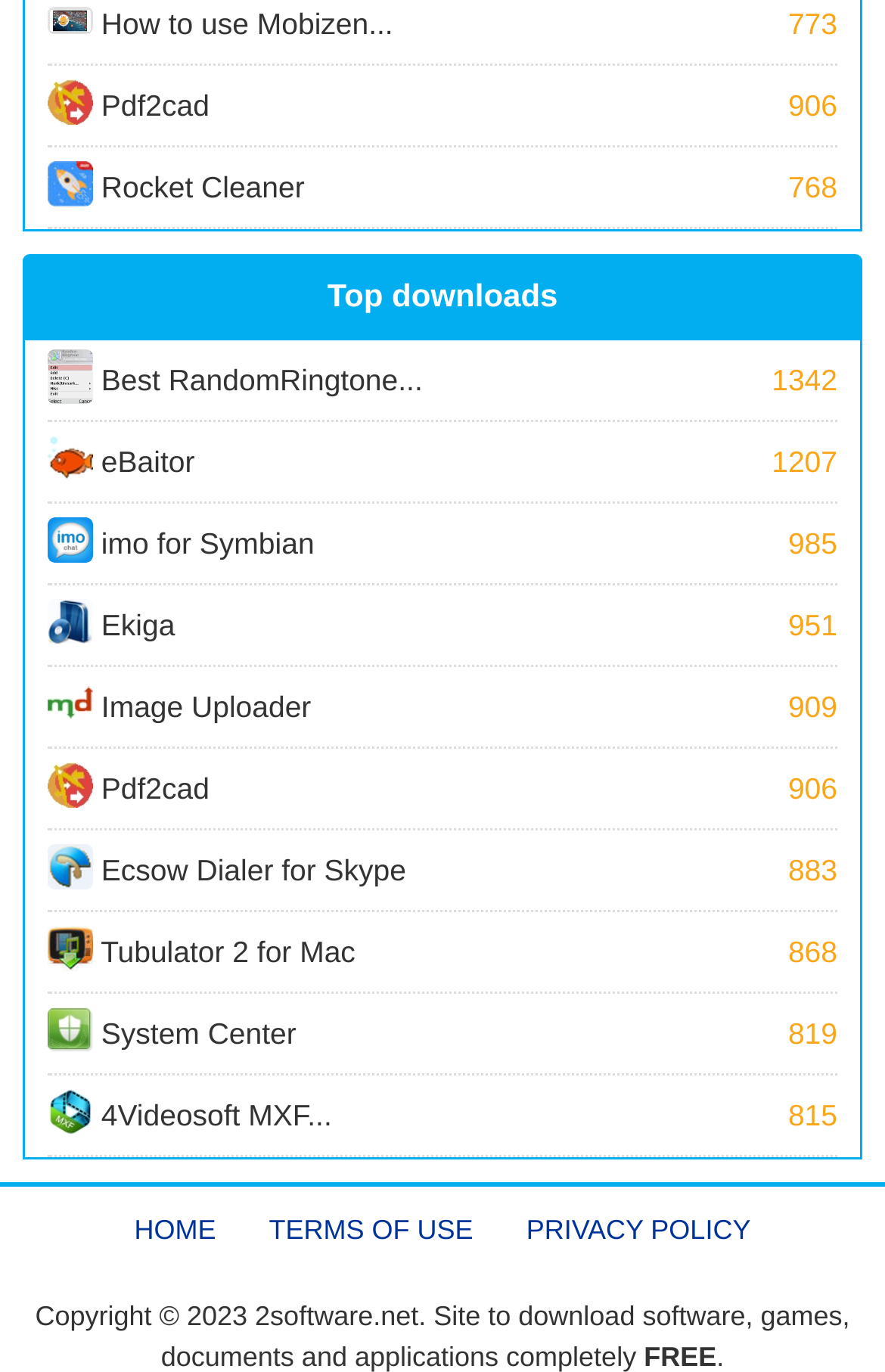Can you pinpoint the bounding box coordinates for the clickable element required for this instruction: "Go to Home page"? The coordinates should be four float numbers between 0 and 1, i.e., [left, top, right, bottom].

None